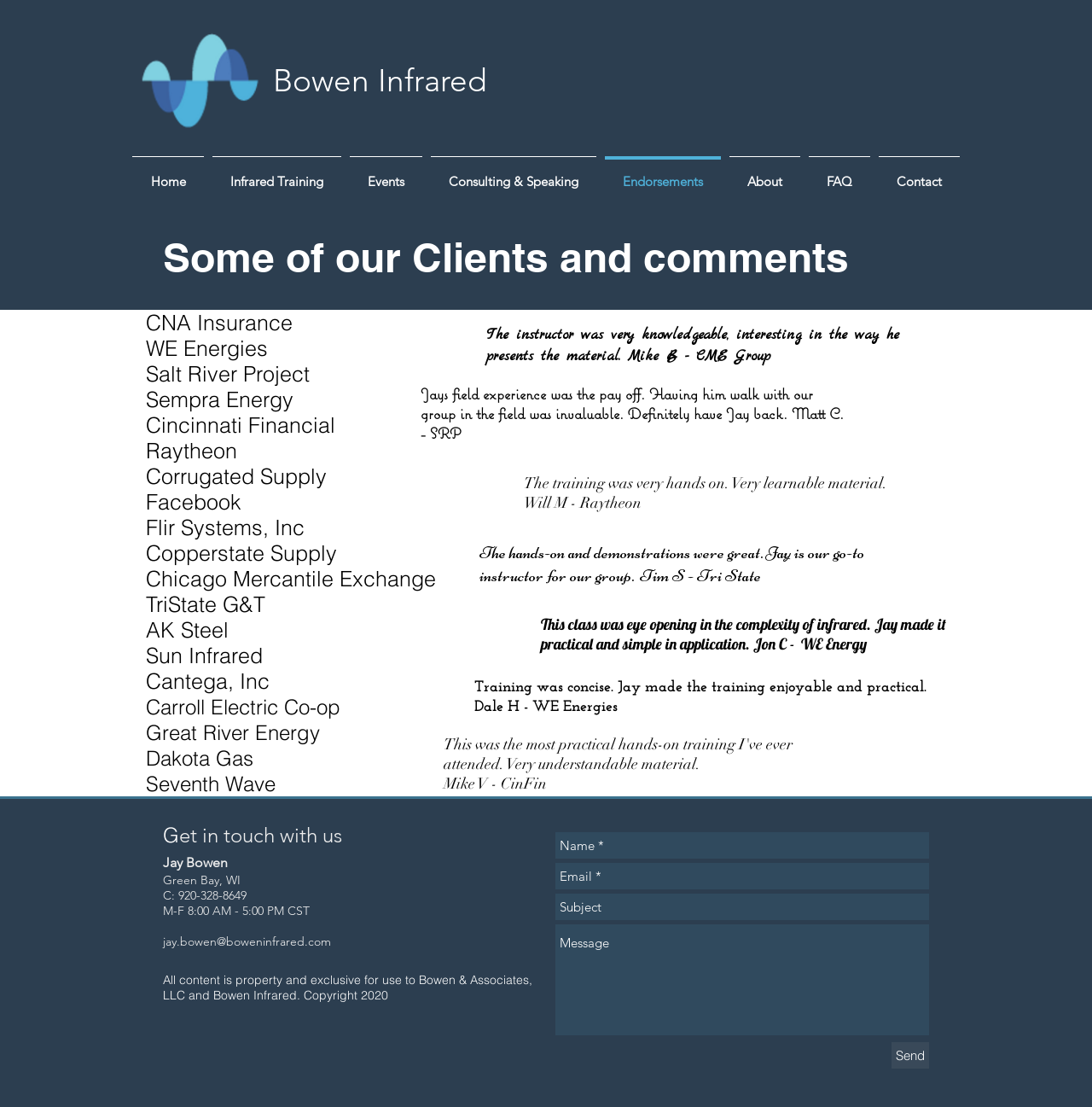Find the bounding box coordinates for the UI element that matches this description: "Industry dynamics".

None